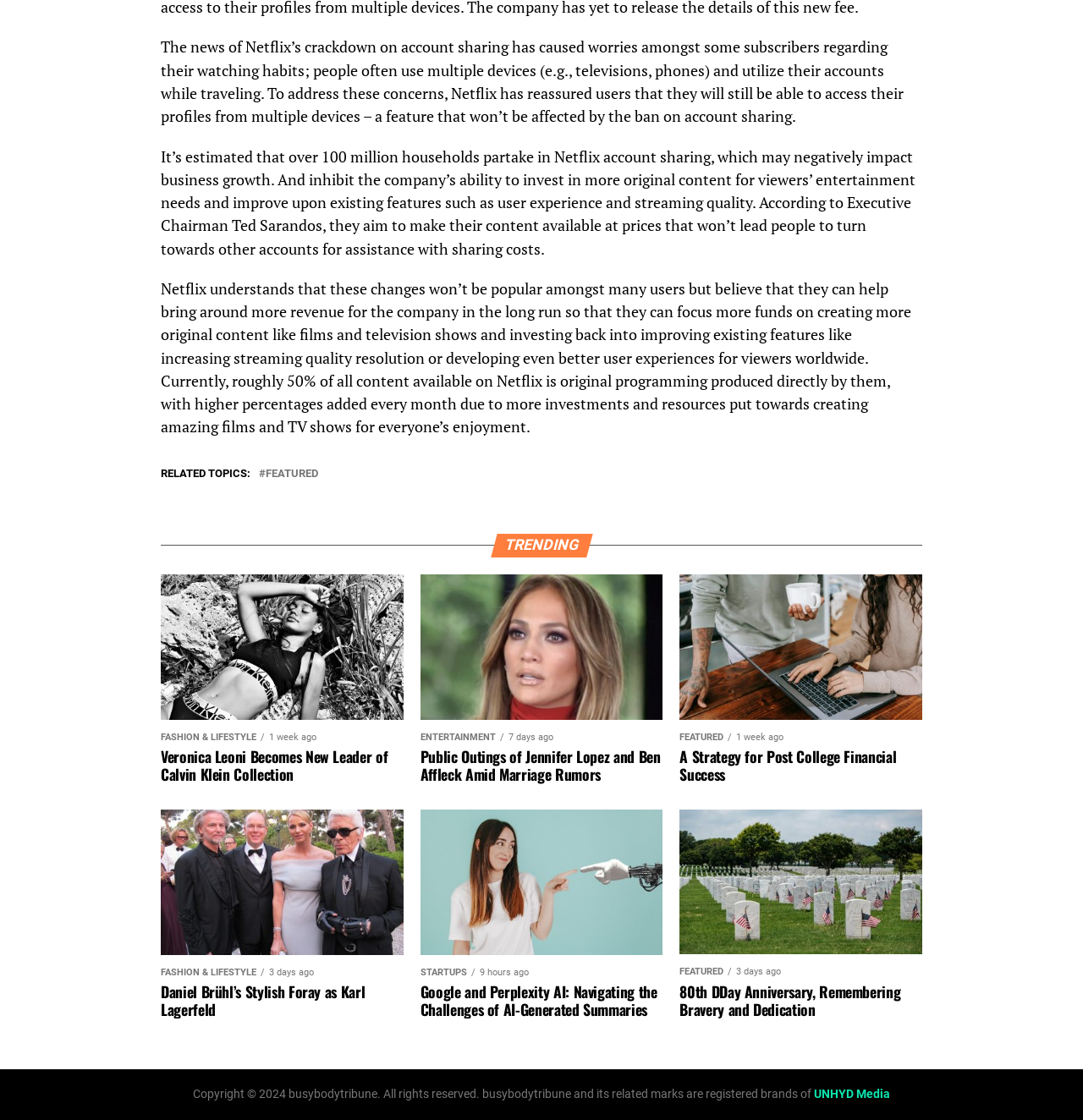Provide a brief response to the question using a single word or phrase: 
What is the position of the 'RELATED TOPICS:' text on the webpage?

above the 'TRENDING' heading